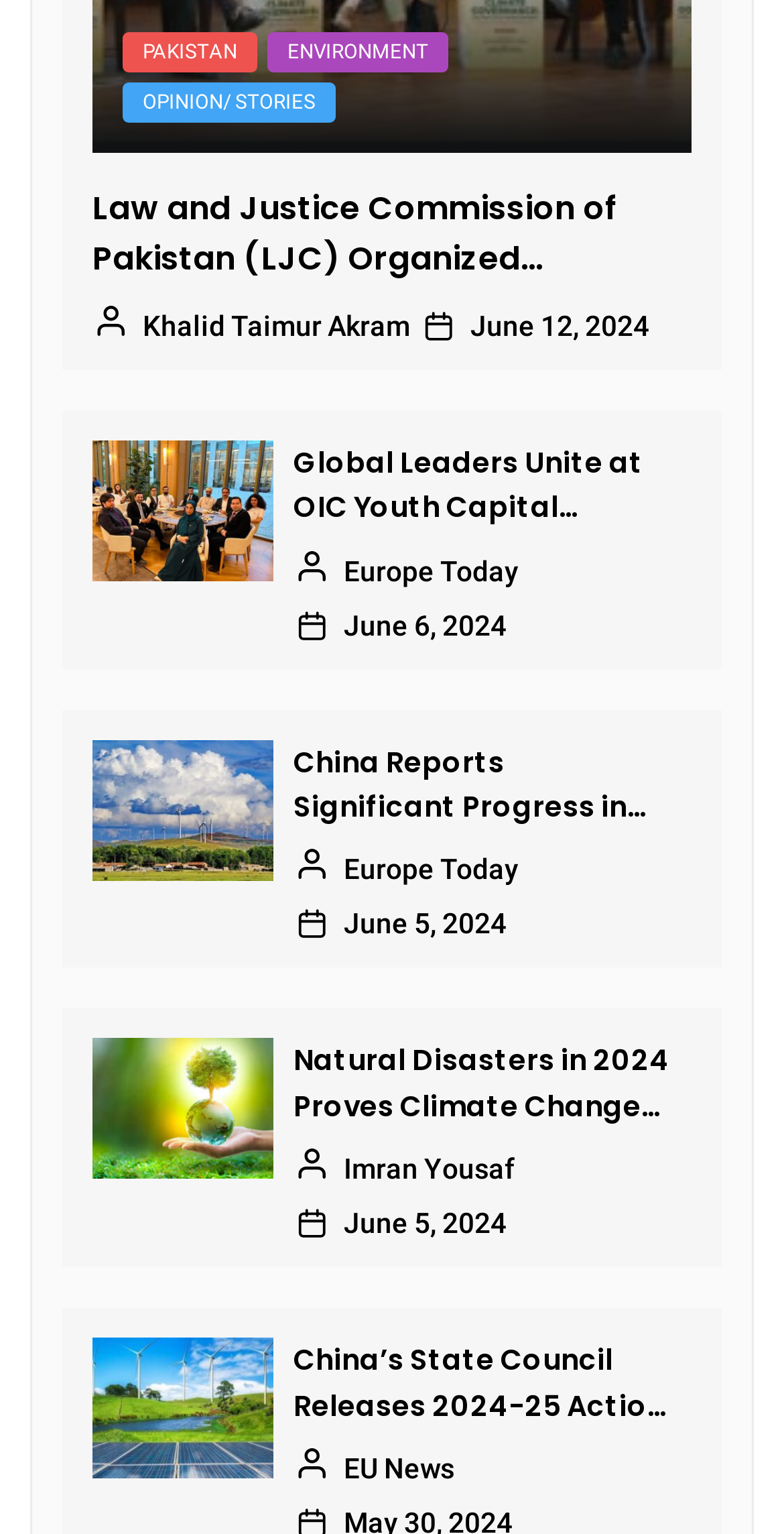Please indicate the bounding box coordinates for the clickable area to complete the following task: "Check the article about Natural Disasters in 2024 Proves Climate Change the Thorniest Challenge". The coordinates should be specified as four float numbers between 0 and 1, i.e., [left, top, right, bottom].

[0.374, 0.677, 0.856, 0.736]